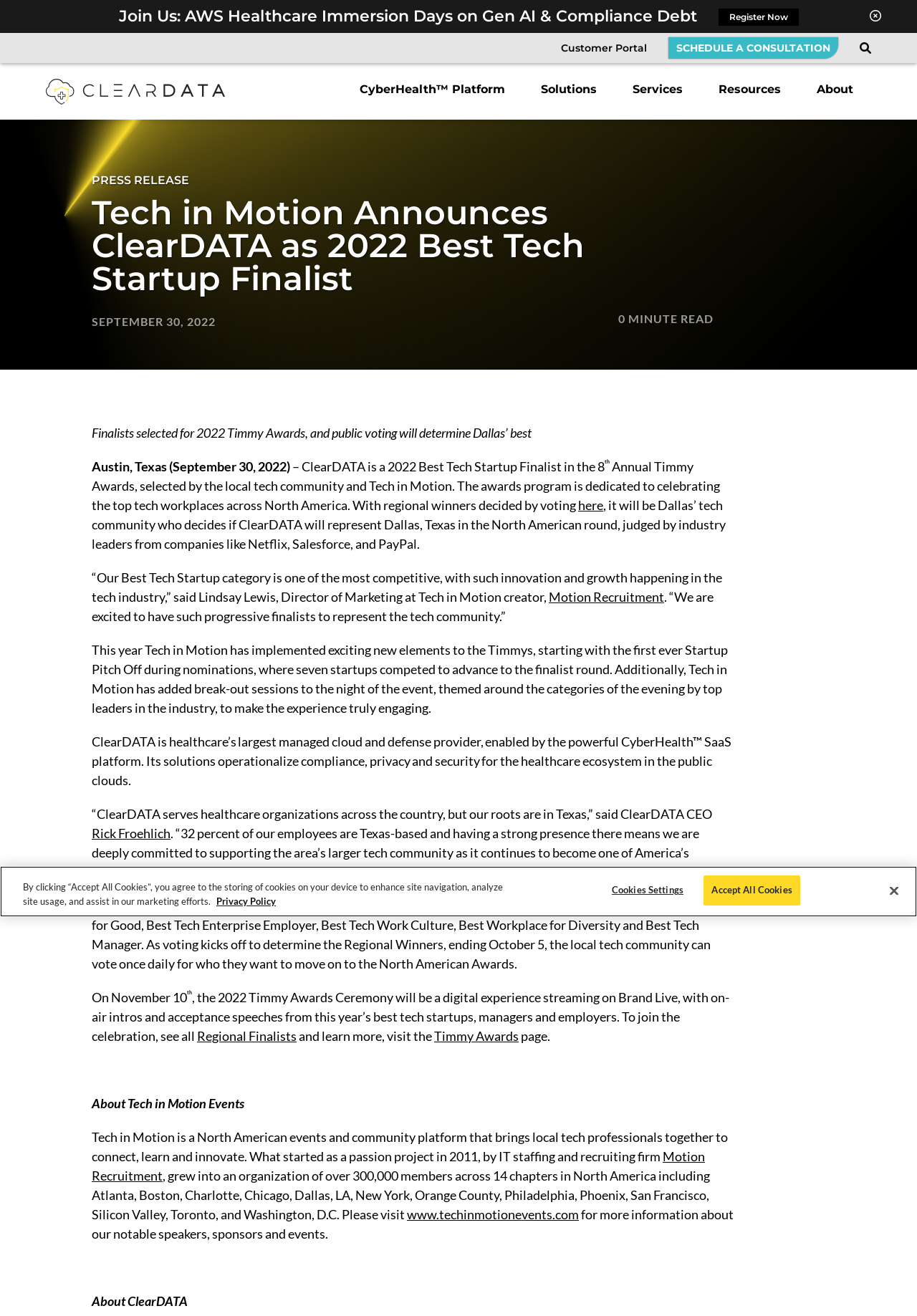Please specify the bounding box coordinates of the element that should be clicked to execute the given instruction: 'Register for AWS Healthcare Immersion Days'. Ensure the coordinates are four float numbers between 0 and 1, expressed as [left, top, right, bottom].

[0.783, 0.007, 0.871, 0.02]